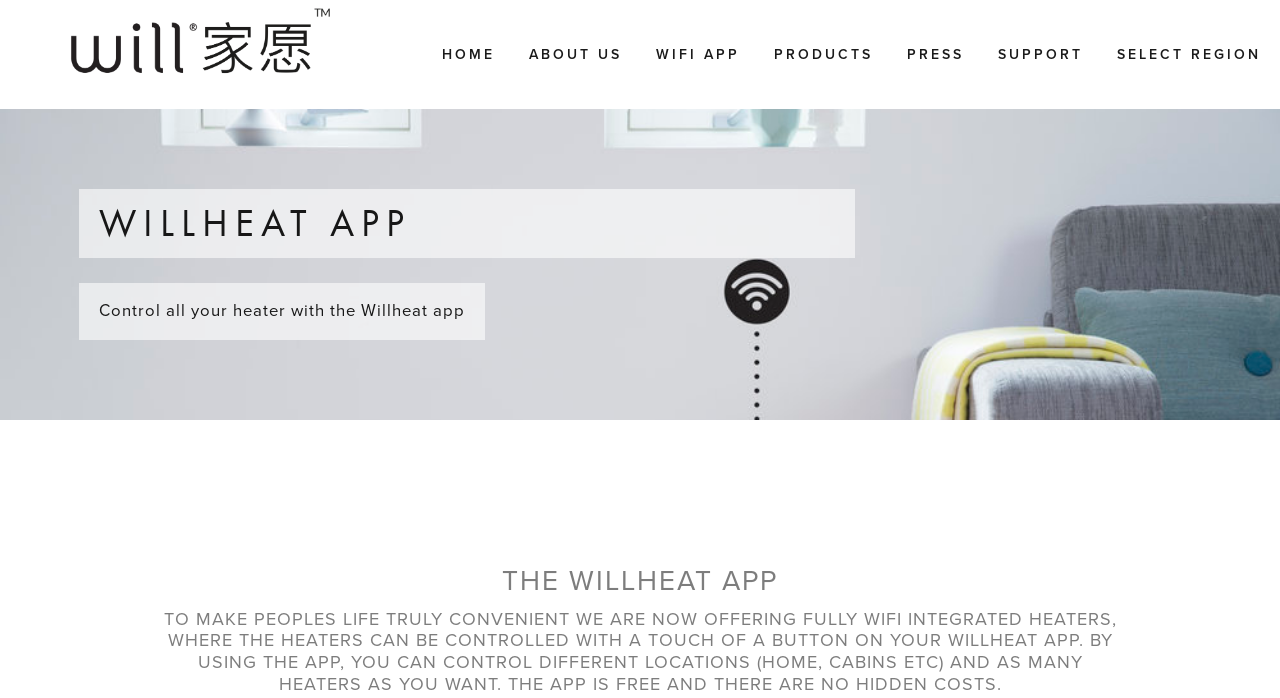Please find the bounding box coordinates of the section that needs to be clicked to achieve this instruction: "Select your region".

[0.873, 0.065, 0.985, 0.09]